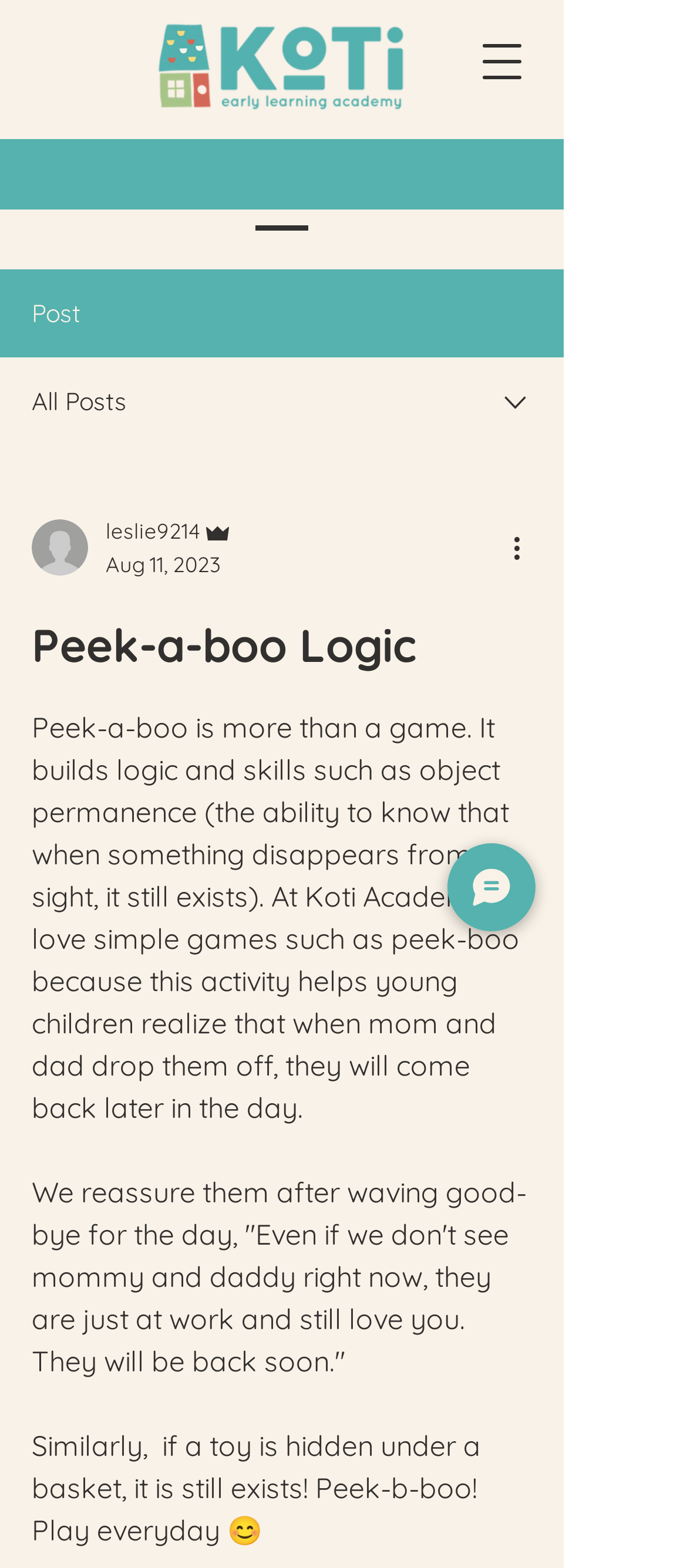Can you give a comprehensive explanation to the question given the content of the image?
What is the ability developed by playing peek-a-boo?

According to the text, playing peek-a-boo helps develop the ability of object permanence, which is the ability to know that when something disappears from sight, it still exists.